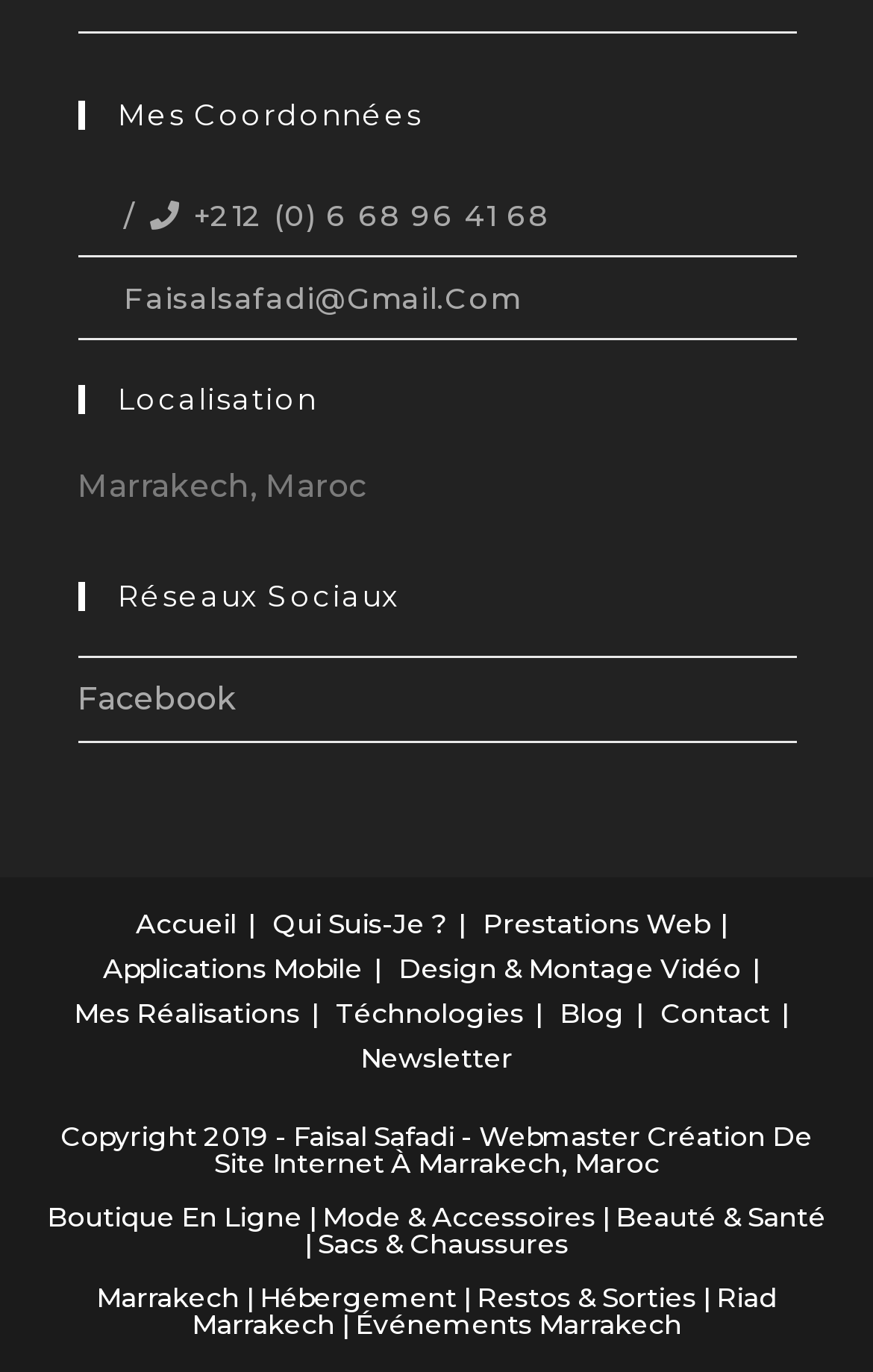Pinpoint the bounding box coordinates of the element that must be clicked to accomplish the following instruction: "Visit Facebook page". The coordinates should be in the format of four float numbers between 0 and 1, i.e., [left, top, right, bottom].

[0.088, 0.495, 0.271, 0.524]